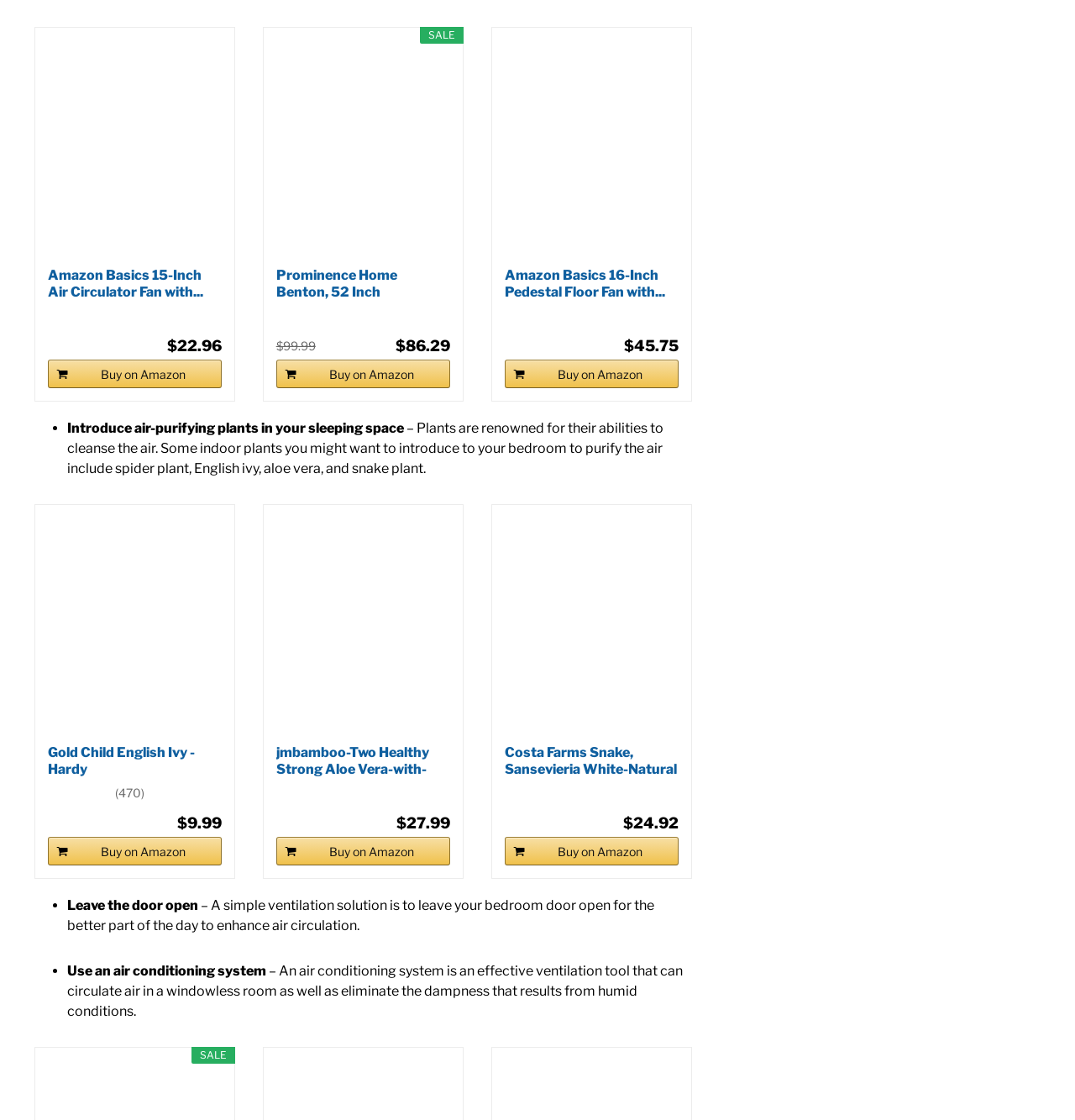Determine the bounding box coordinates for the element that should be clicked to follow this instruction: "Check the price of the 'Amazon Basics 16-Inch Pedestal Floor Fan'". The coordinates should be given as four float numbers between 0 and 1, in the format [left, top, right, bottom].

[0.581, 0.301, 0.631, 0.316]